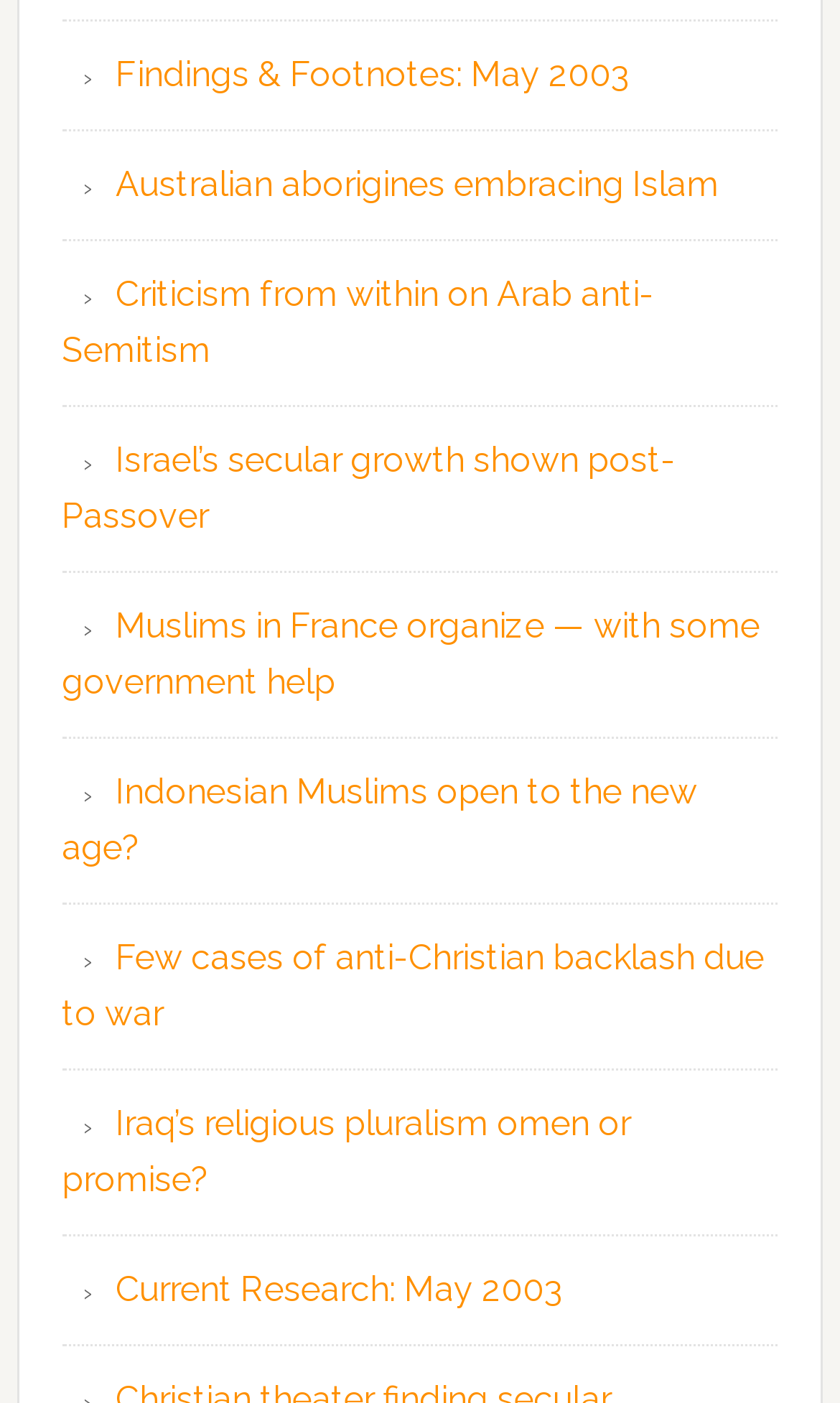What is the vertical position of the link 'Australian aborigines embracing Islam'?
Please provide a comprehensive and detailed answer to the question.

By examining the bounding box coordinates of the link 'Australian aborigines embracing Islam', I can see that its y1 and y2 values are 0.116 and 0.146, respectively, which indicates that it is positioned above the middle of the webpage.